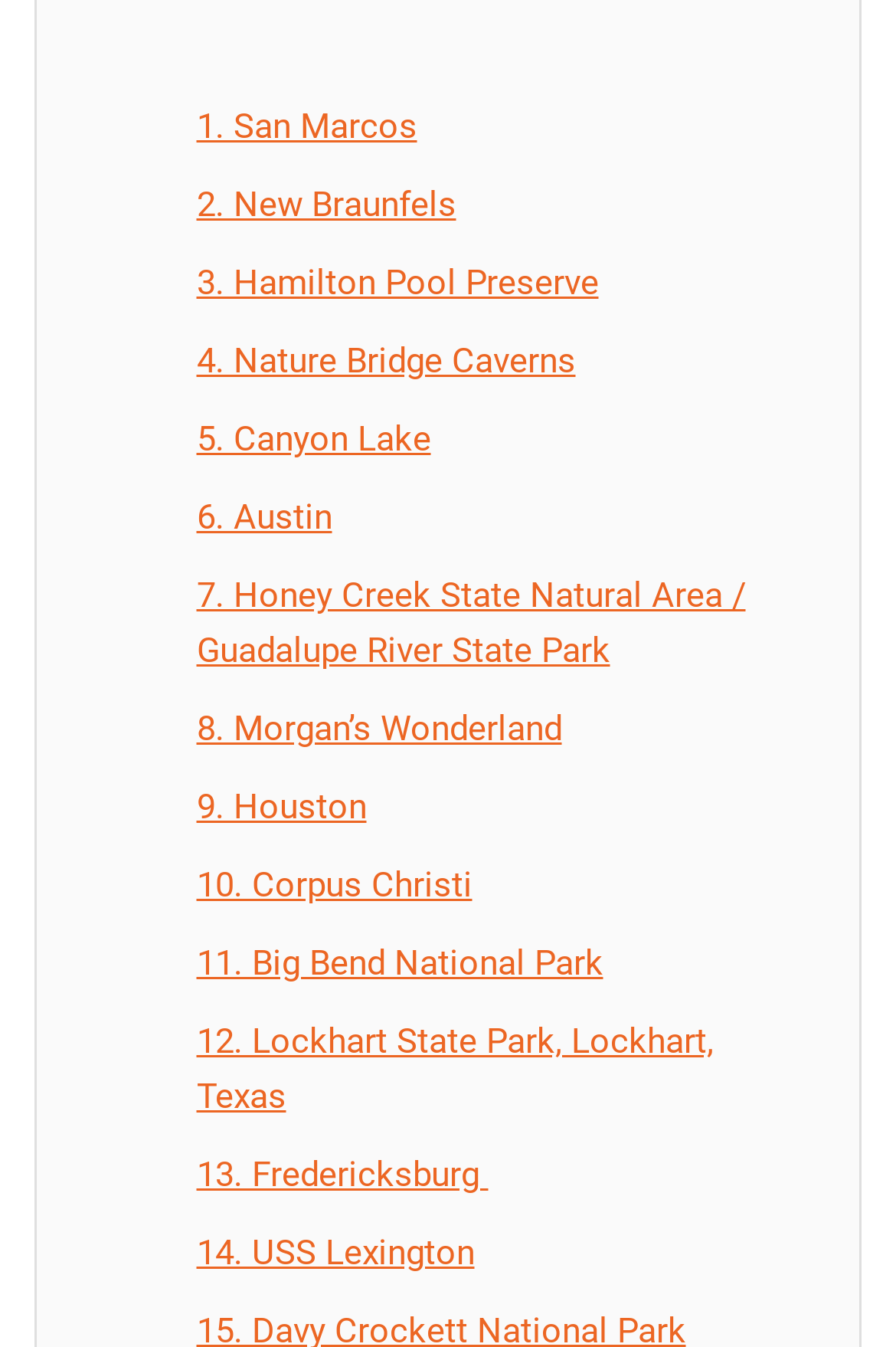Locate the bounding box coordinates of the UI element described by: "14. USS Lexington". Provide the coordinates as four float numbers between 0 and 1, formatted as [left, top, right, bottom].

[0.219, 0.915, 0.529, 0.946]